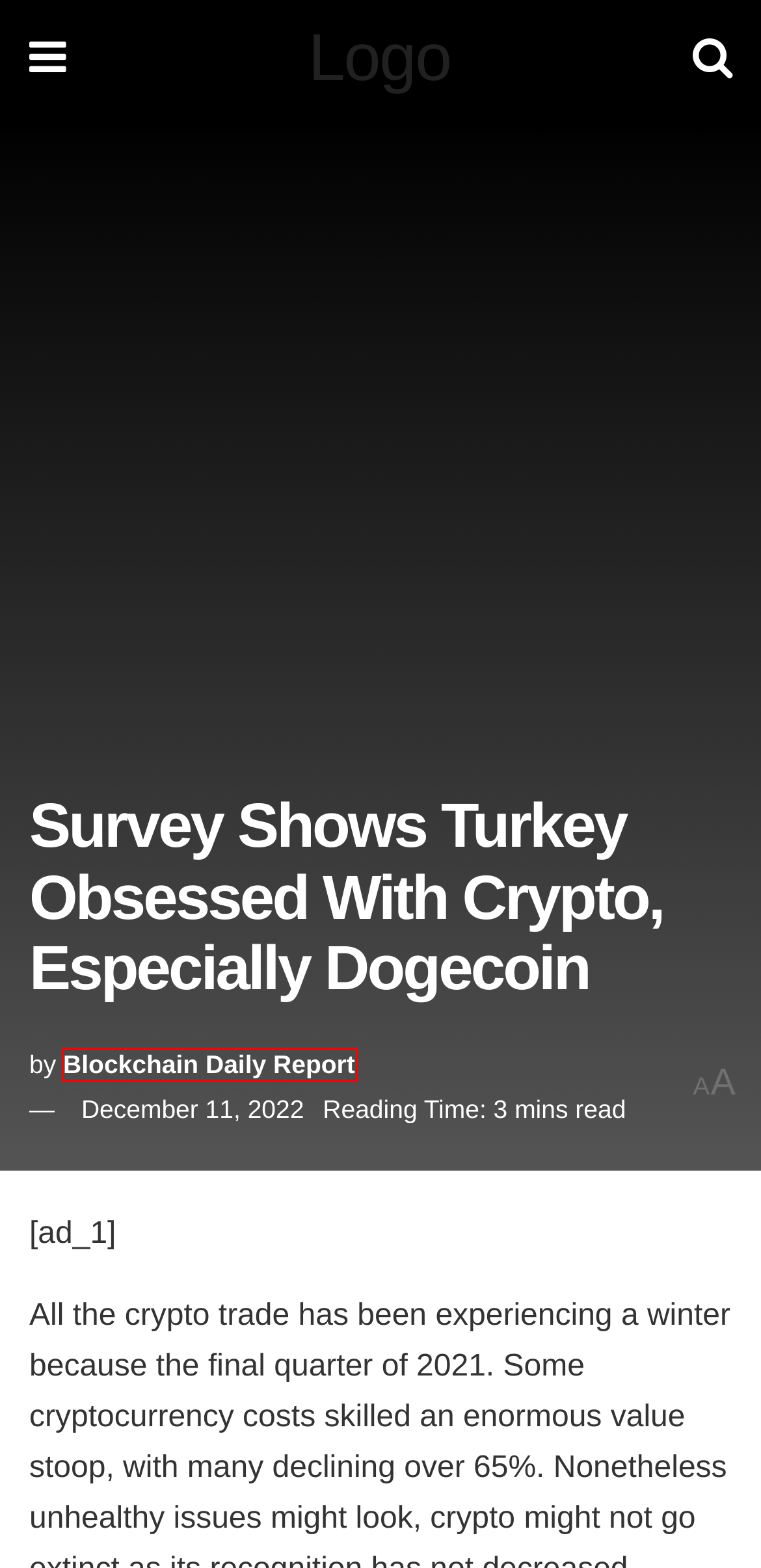Inspect the provided webpage screenshot, concentrating on the element within the red bounding box. Select the description that best represents the new webpage after you click the highlighted element. Here are the candidates:
A. Survey – Blockchain Daily Report
B. Metaverse – Blockchain Daily Report
C. Uncategorized – Blockchain Daily Report
D. Blockchain Daily Report – Blockchain Daily Report
E. Dogecoin – Blockchain Daily Report
F. NFT – Blockchain Daily Report
G. Blockchain Daily Report – Your Trusted Source of Crypto News and Updates
H. DeFi – Blockchain Daily Report

D